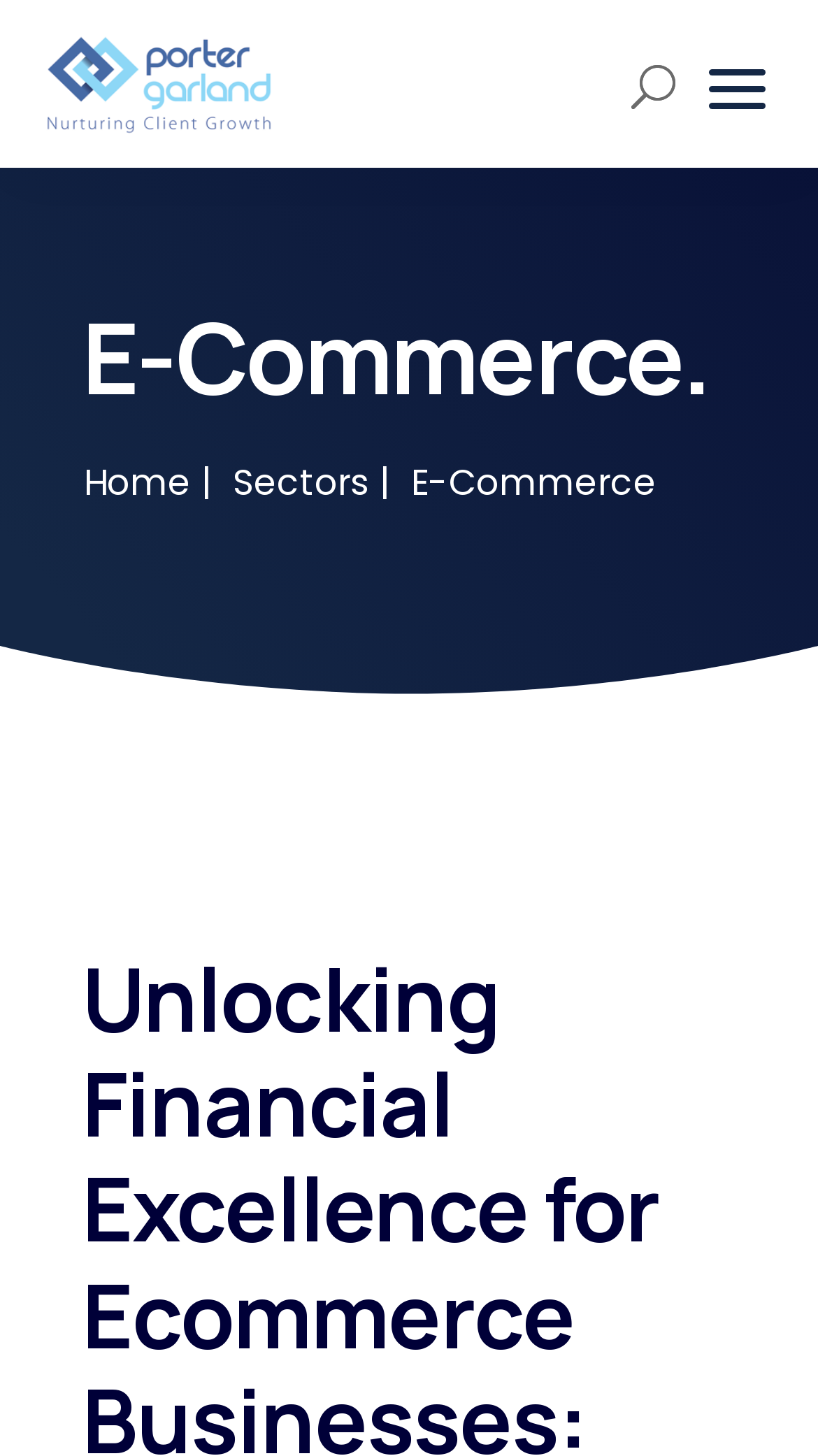Please provide the bounding box coordinates for the element that needs to be clicked to perform the instruction: "Learn about E-Commerce". The coordinates must consist of four float numbers between 0 and 1, formatted as [left, top, right, bottom].

[0.1, 0.199, 0.833, 0.291]